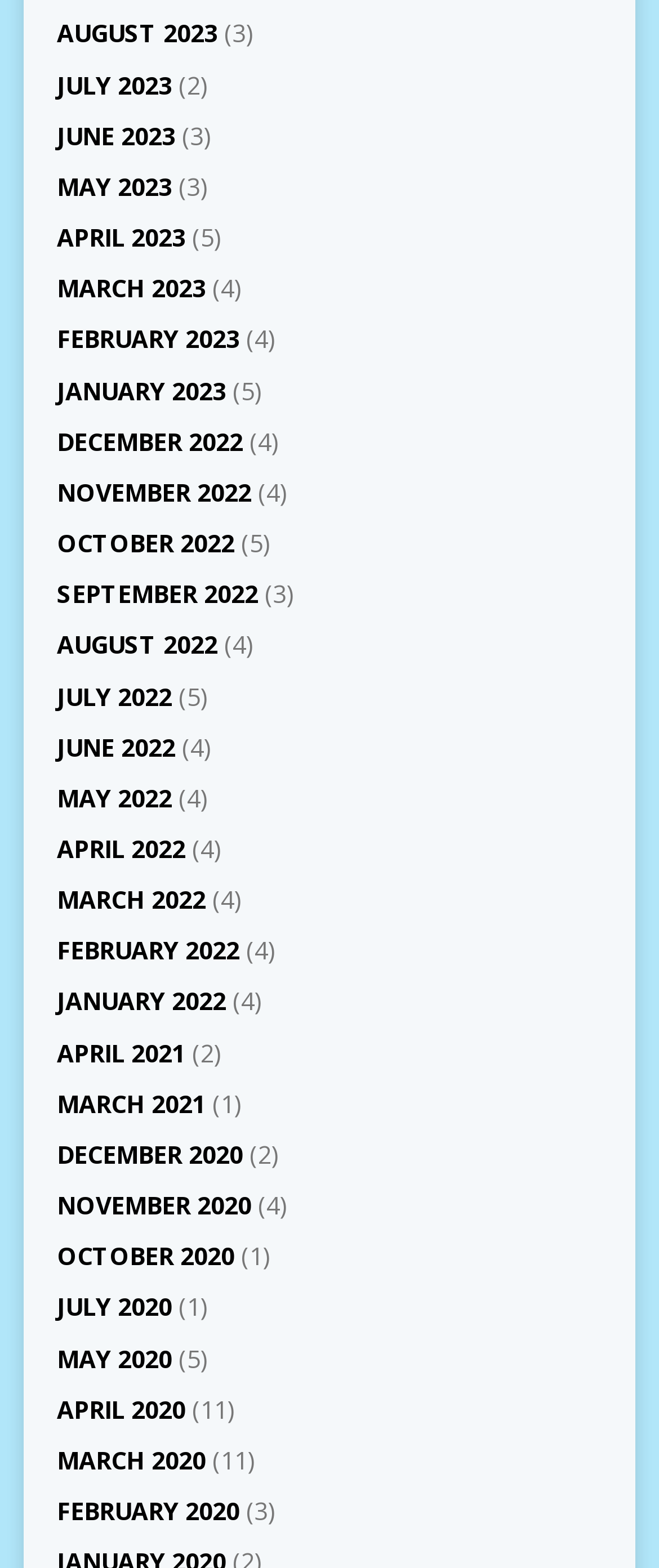Point out the bounding box coordinates of the section to click in order to follow this instruction: "Check January 2022".

[0.086, 0.628, 0.343, 0.649]